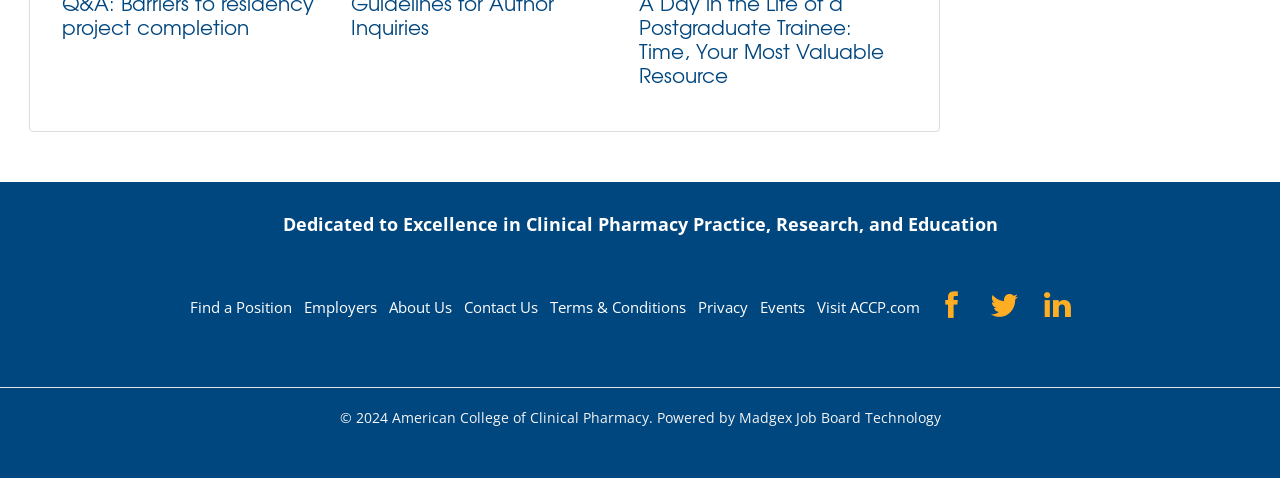Please determine the bounding box coordinates of the element's region to click for the following instruction: "Click on Find a Position".

[0.148, 0.621, 0.228, 0.662]